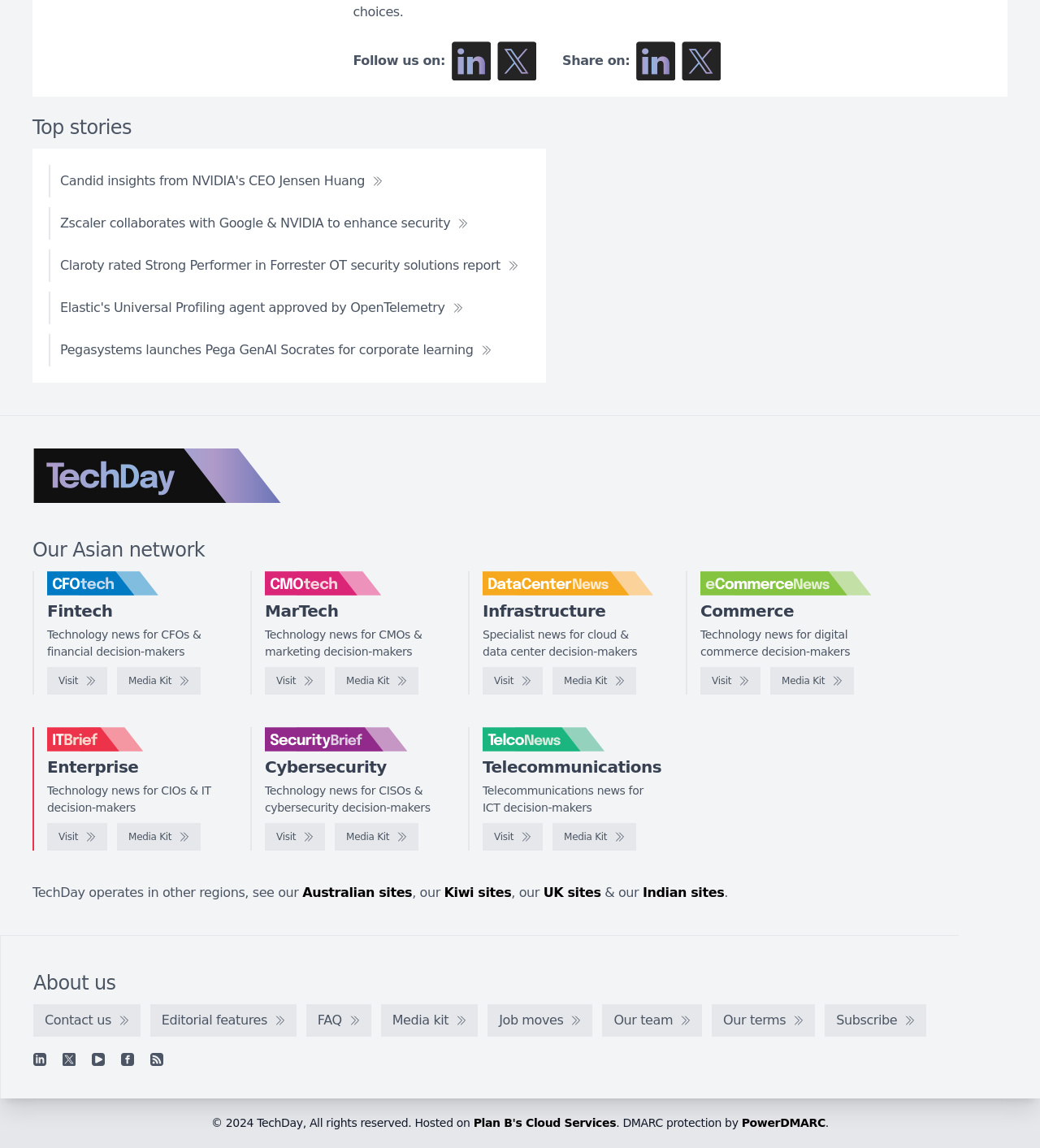Please pinpoint the bounding box coordinates for the region I should click to adhere to this instruction: "Follow us on LinkedIn".

[0.434, 0.036, 0.472, 0.07]